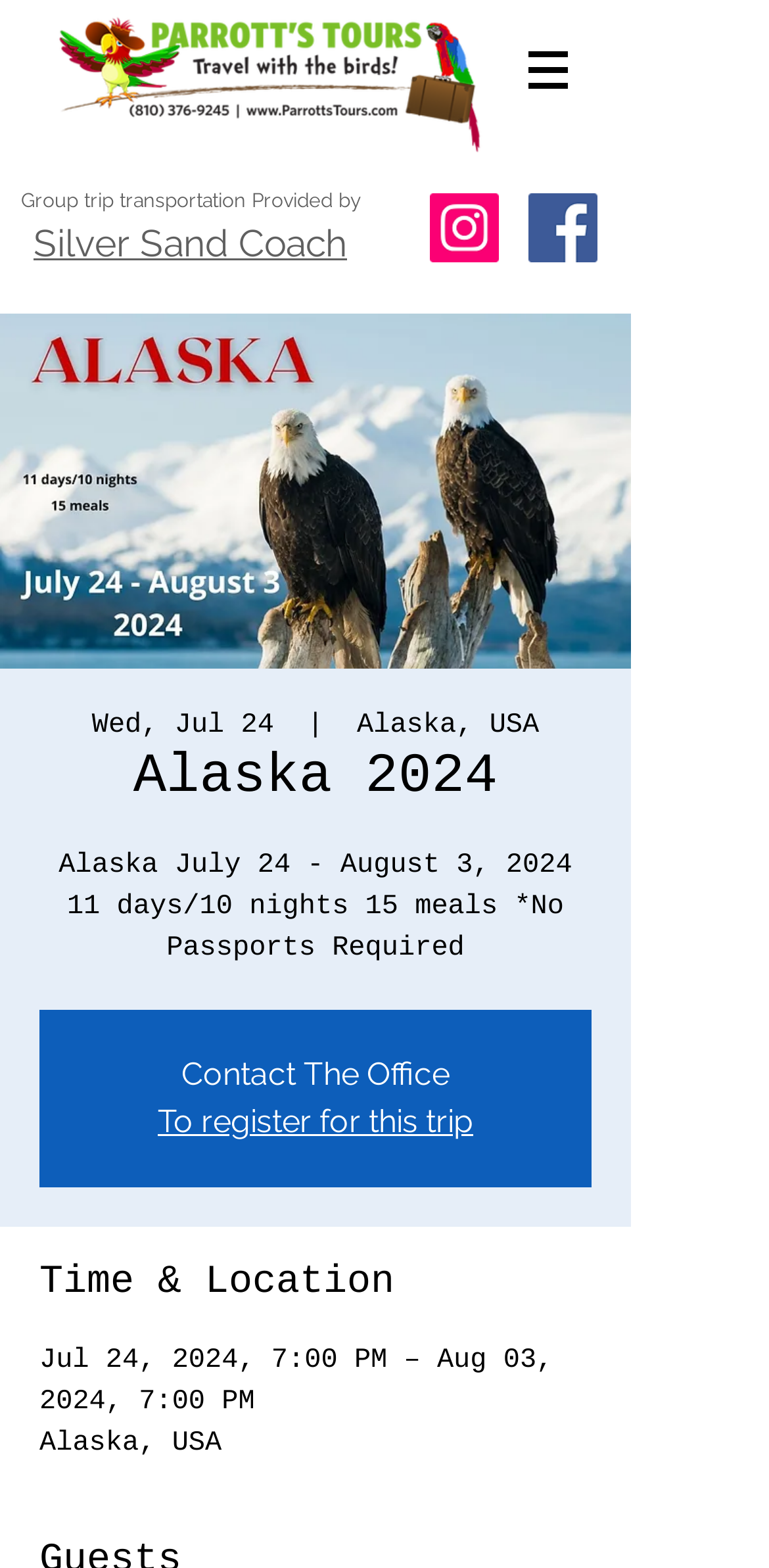Provide an in-depth caption for the contents of the webpage.

This webpage appears to be a travel tour page, specifically for an Alaska trip from July 24 to August 3, 2024. At the top, there is a navigation menu labeled "Site" with a button that has a popup menu. Below the navigation menu, there is a heading that mentions "Group trip transportation Provided by Silver Sand Coach" with a link to Silver Sand Coach.

On the right side of the page, there is a social bar with links to Instagram and Facebook, each accompanied by an image. Below the social bar, there is a large image that takes up most of the width of the page, likely a scenic photo of Alaska.

The main content of the page is divided into sections. The first section has a heading "Alaska 2024" and displays the trip dates, duration, and meal information. Below this section, there is a call-to-action to contact the office and a link to register for the trip.

The next section is labeled "Time & Location" and provides the trip dates and times, as well as the location, which is Alaska, USA. Overall, the page has a clean layout with clear headings and concise text, making it easy to navigate and find information about the trip.